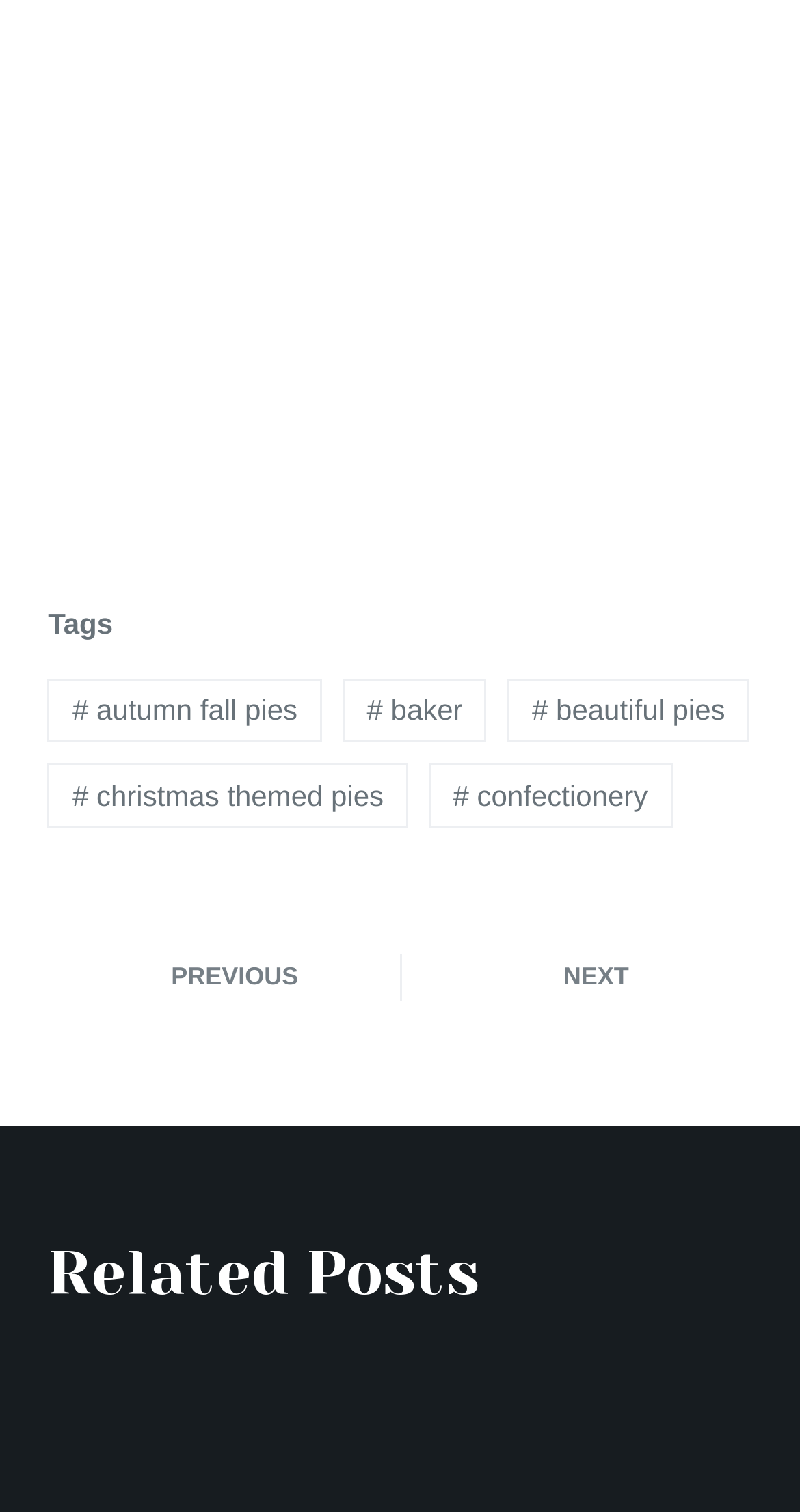Respond to the question below with a single word or phrase:
How many links are there above the 'Related Posts' heading?

6